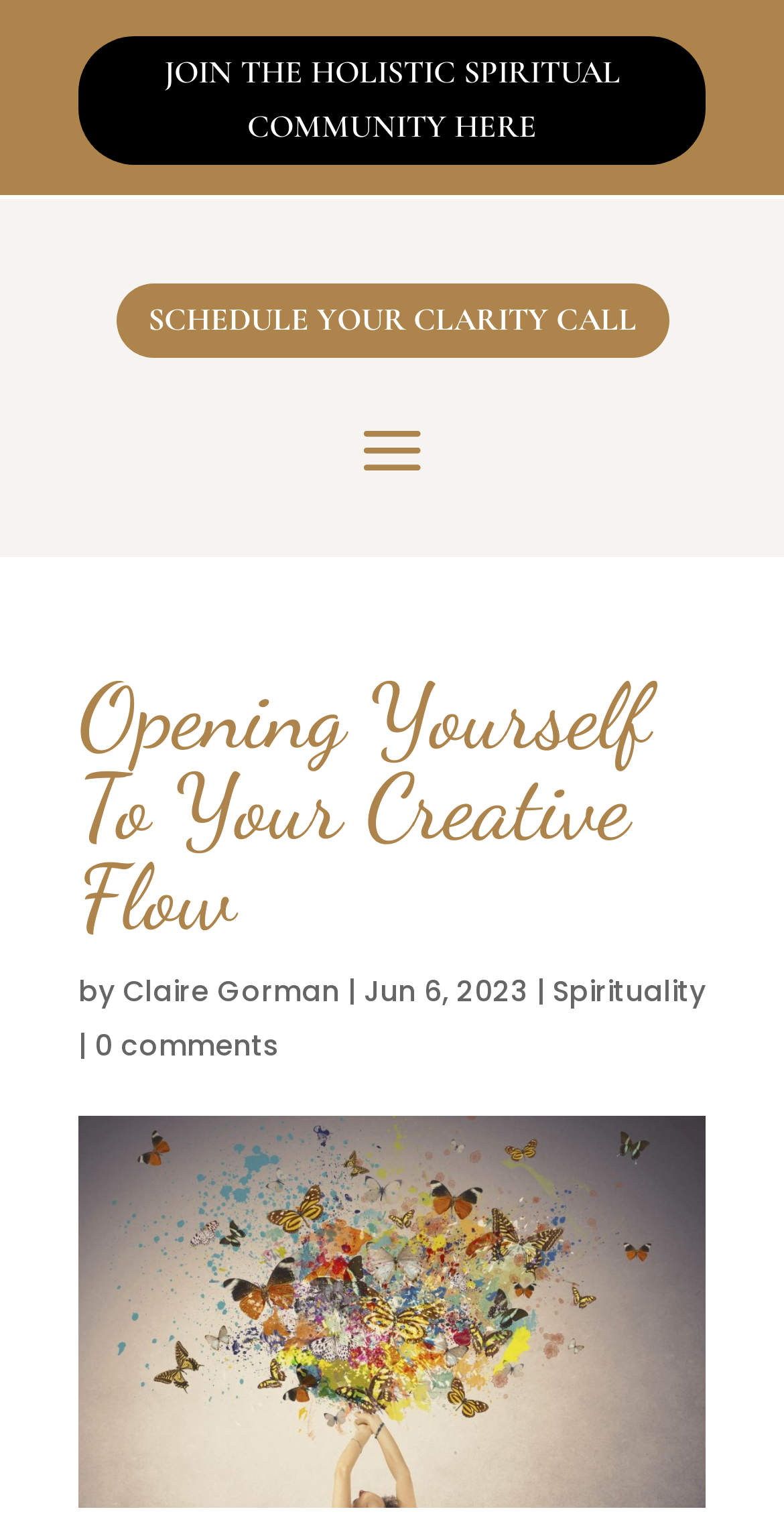Extract the primary header of the webpage and generate its text.

Opening Yourself To Your Creative Flow